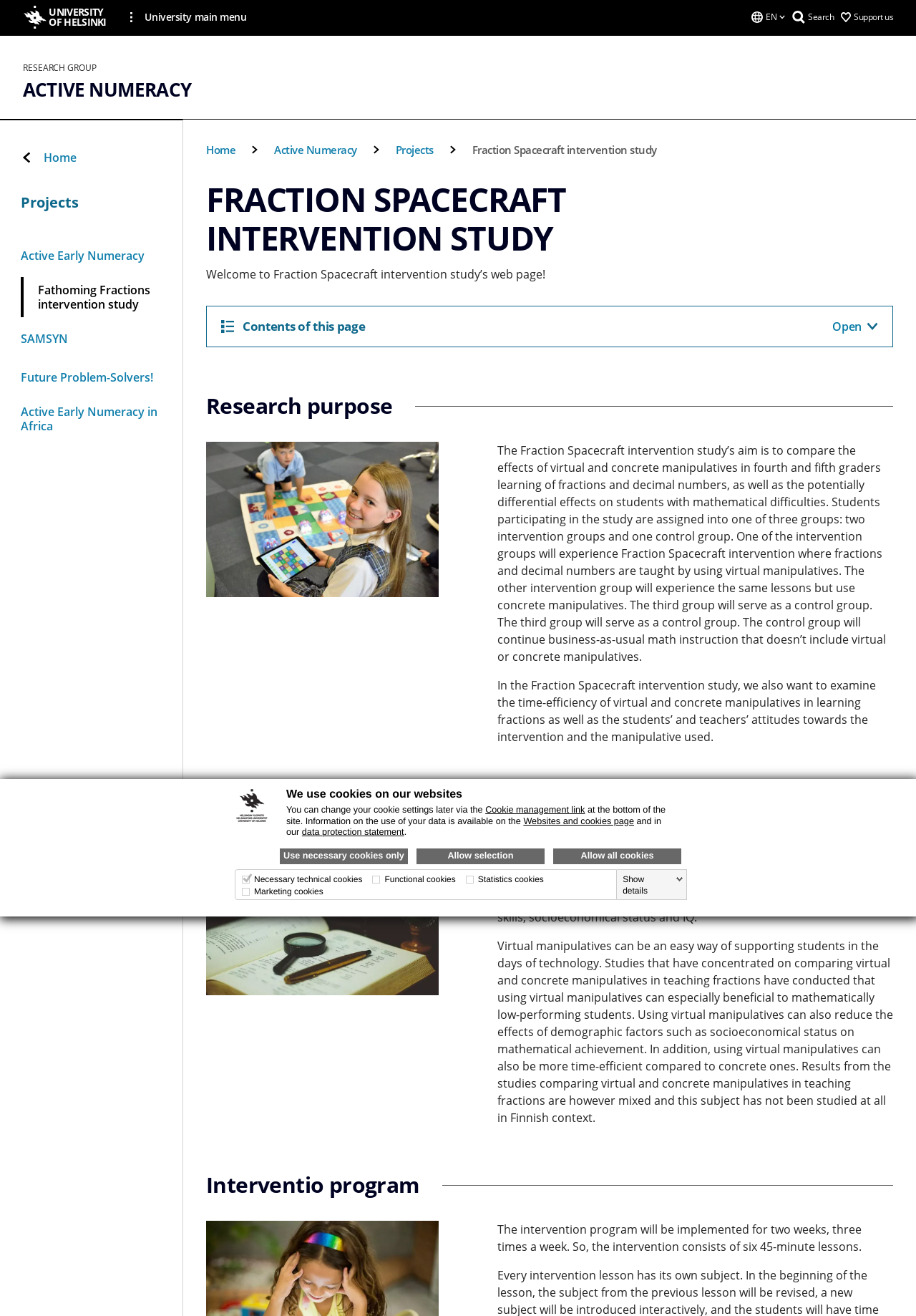Pinpoint the bounding box coordinates of the area that should be clicked to complete the following instruction: "Click the 'University of Helsinki' link". The coordinates must be given as four float numbers between 0 and 1, i.e., [left, top, right, bottom].

[0.025, 0.004, 0.124, 0.022]